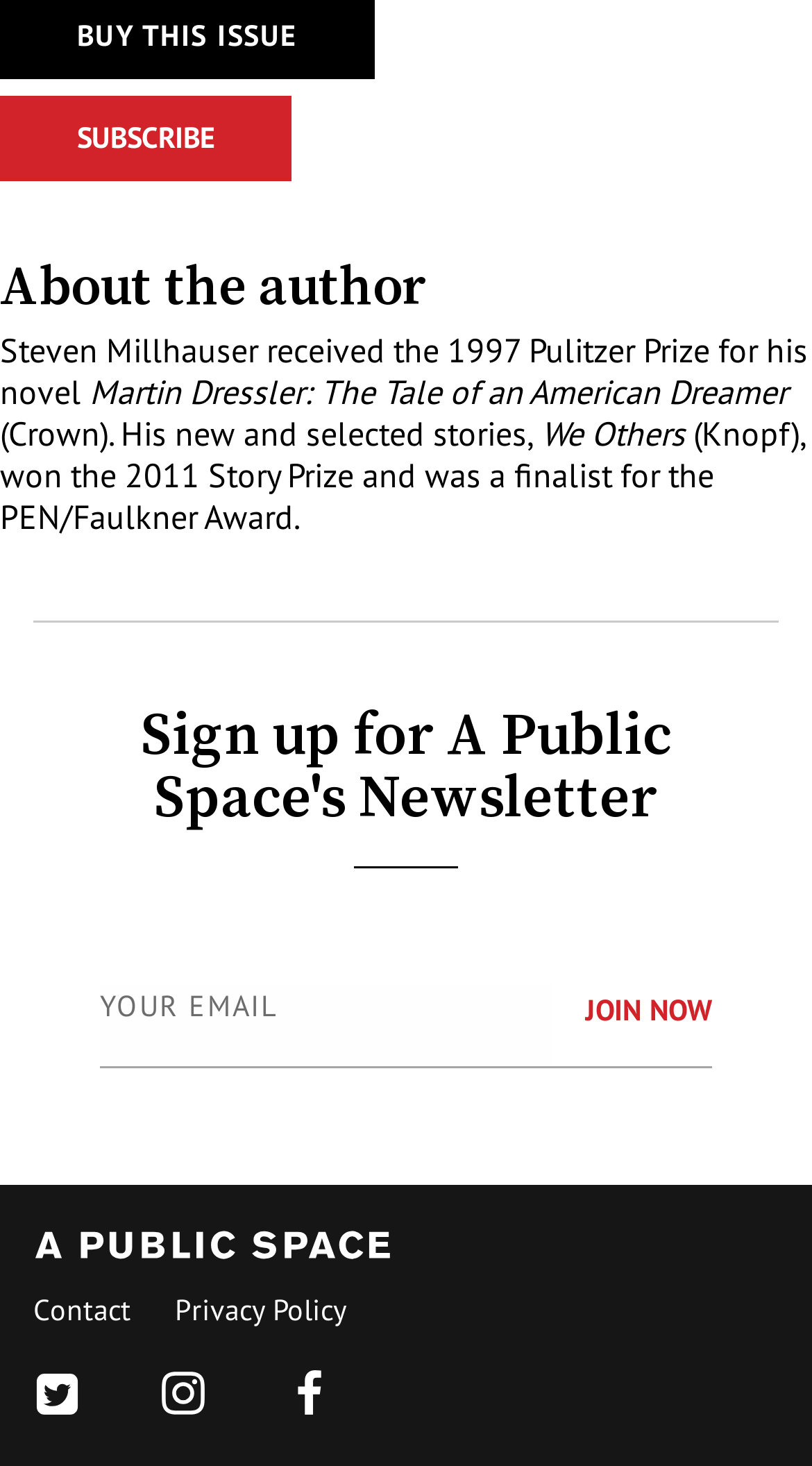Show the bounding box coordinates for the element that needs to be clicked to execute the following instruction: "Join the newsletter". Provide the coordinates in the form of four float numbers between 0 and 1, i.e., [left, top, right, bottom].

[0.721, 0.675, 0.877, 0.705]